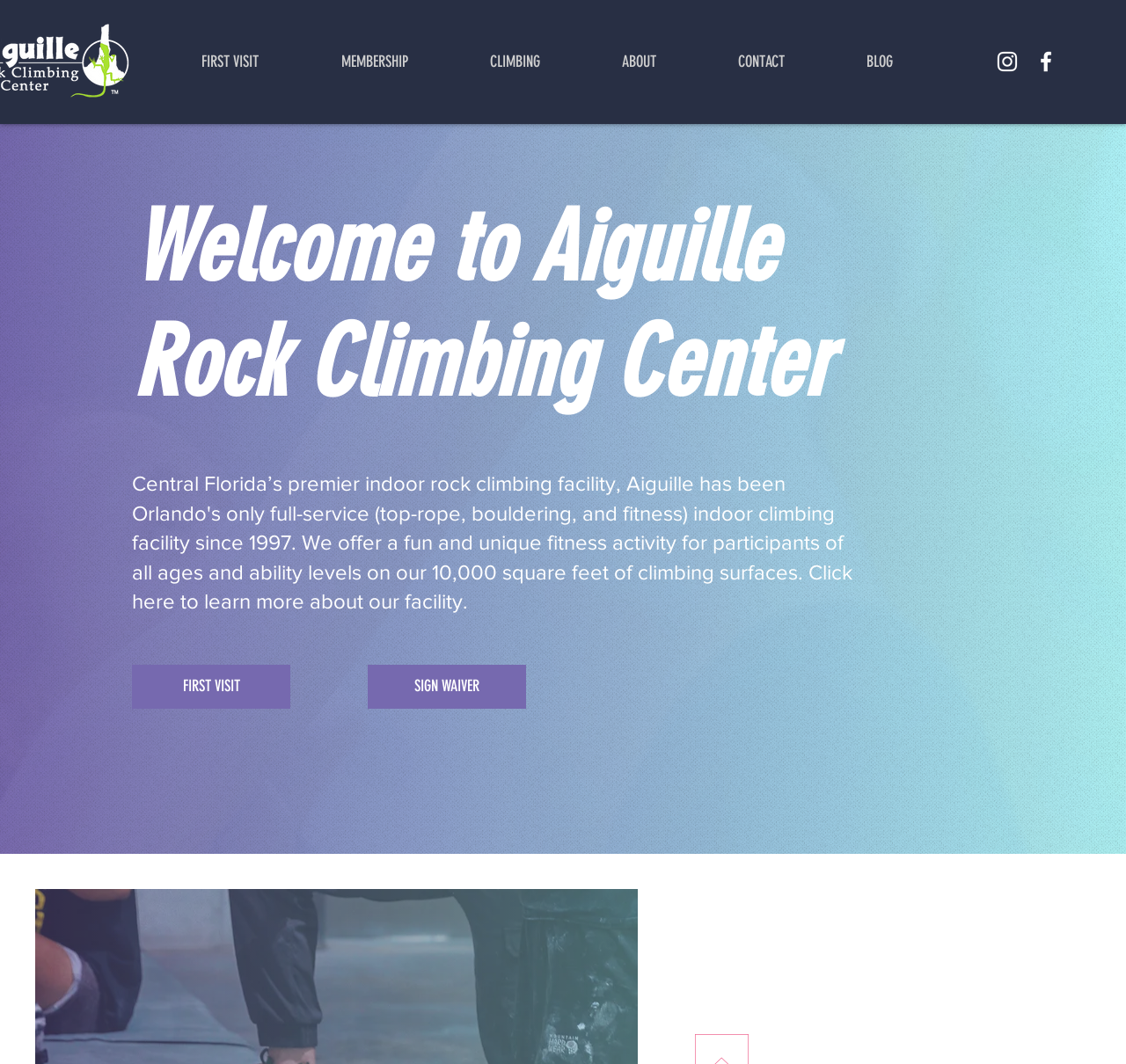Please identify the bounding box coordinates of the clickable area that will allow you to execute the instruction: "Visit Aiguille Instagram".

[0.883, 0.045, 0.906, 0.07]